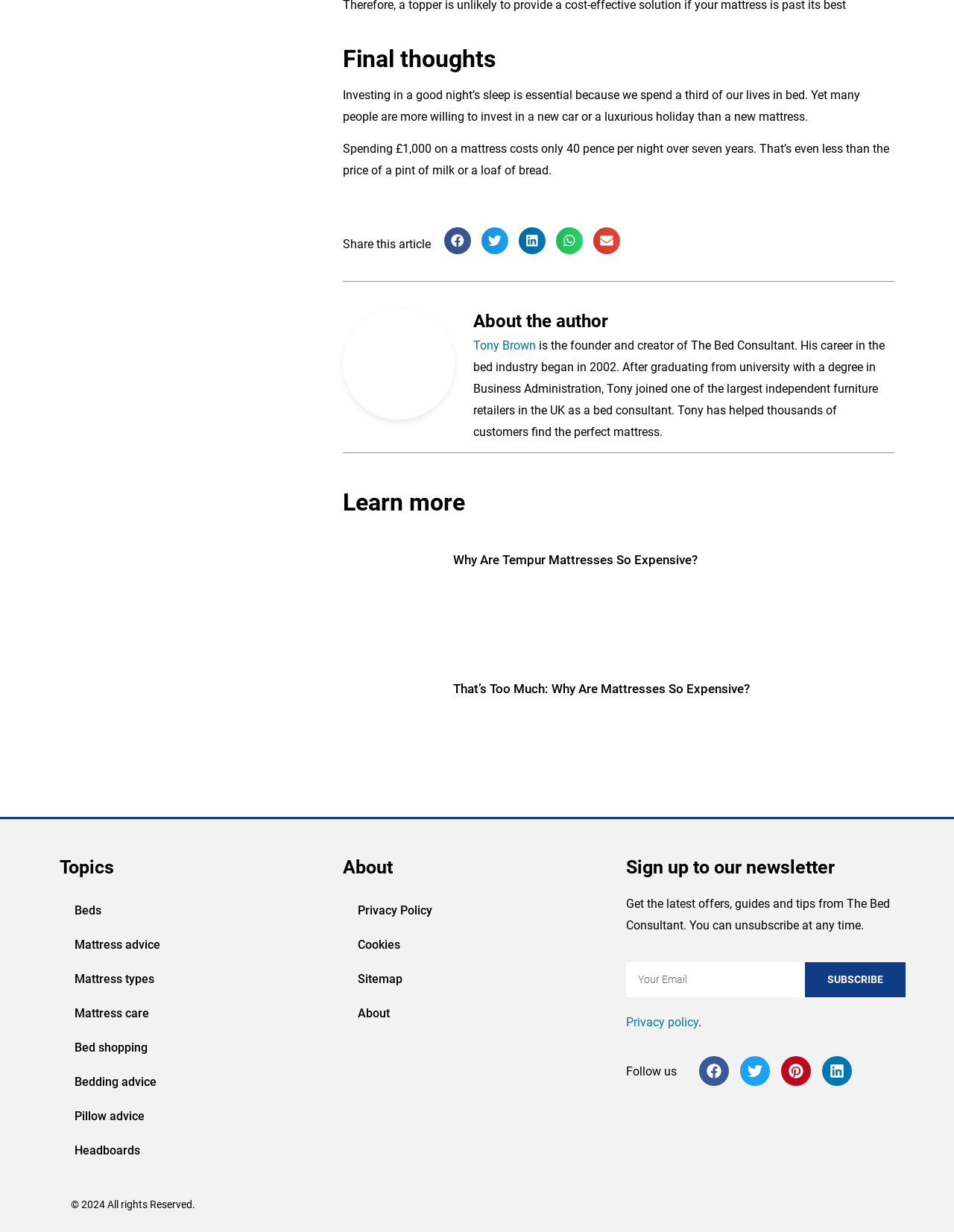Calculate the bounding box coordinates of the UI element given the description: "aria-label="Share on whatsapp"".

[0.583, 0.184, 0.611, 0.206]